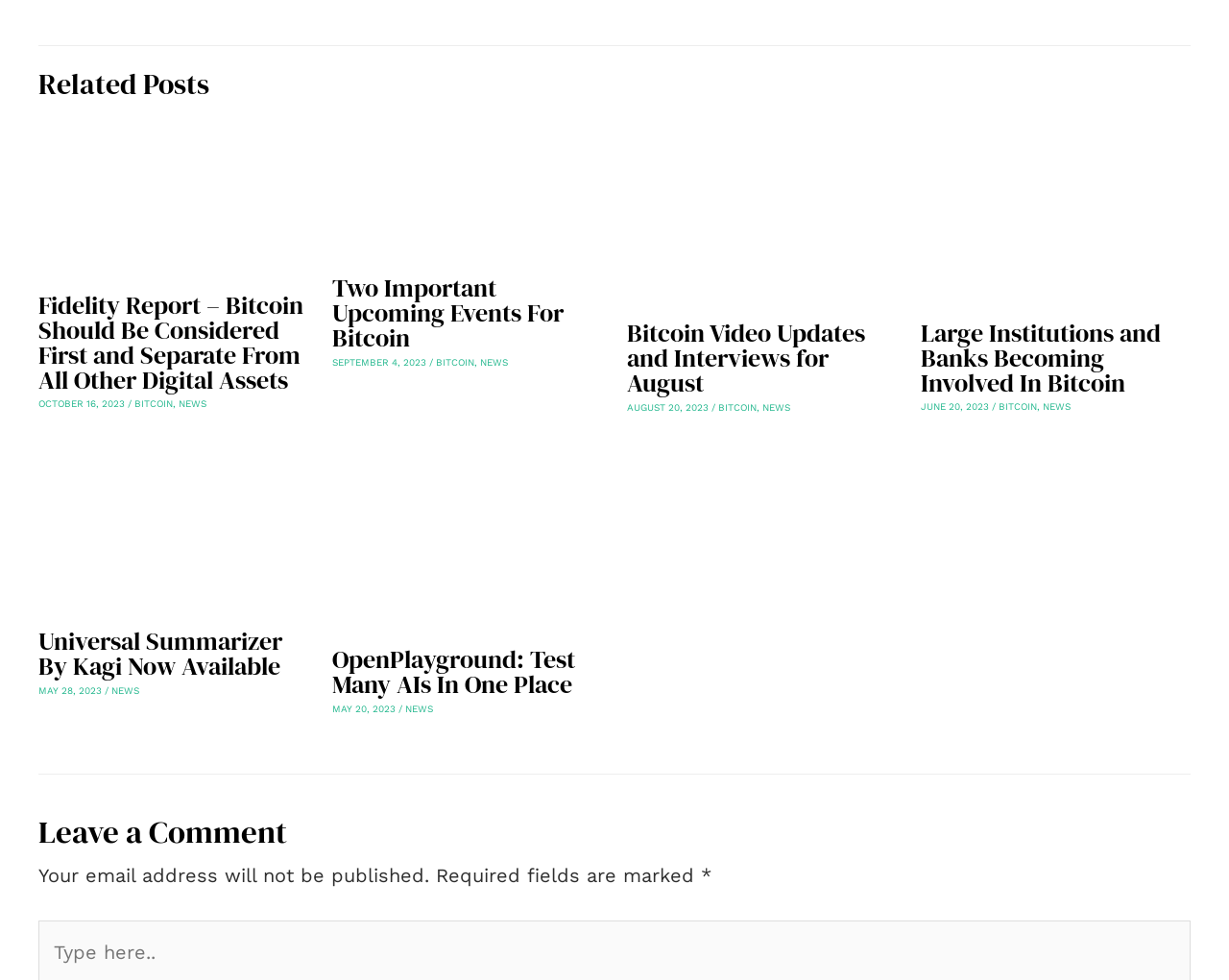How many articles are there on the webpage?
Please look at the screenshot and answer in one word or a short phrase.

5